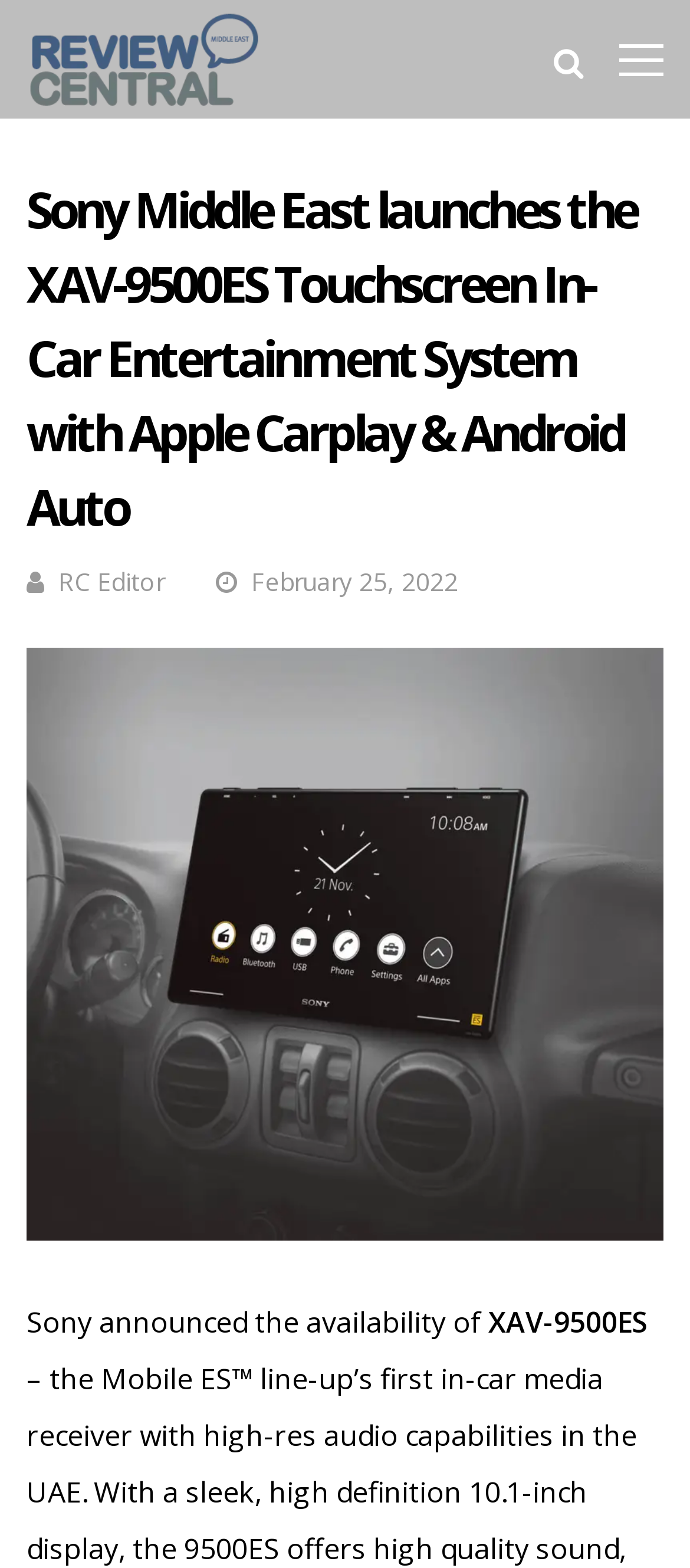Determine the webpage's heading and output its text content.

Sony Middle East launches the XAV-9500ES Touchscreen In-Car Entertainment System with Apple Carplay & Android Auto